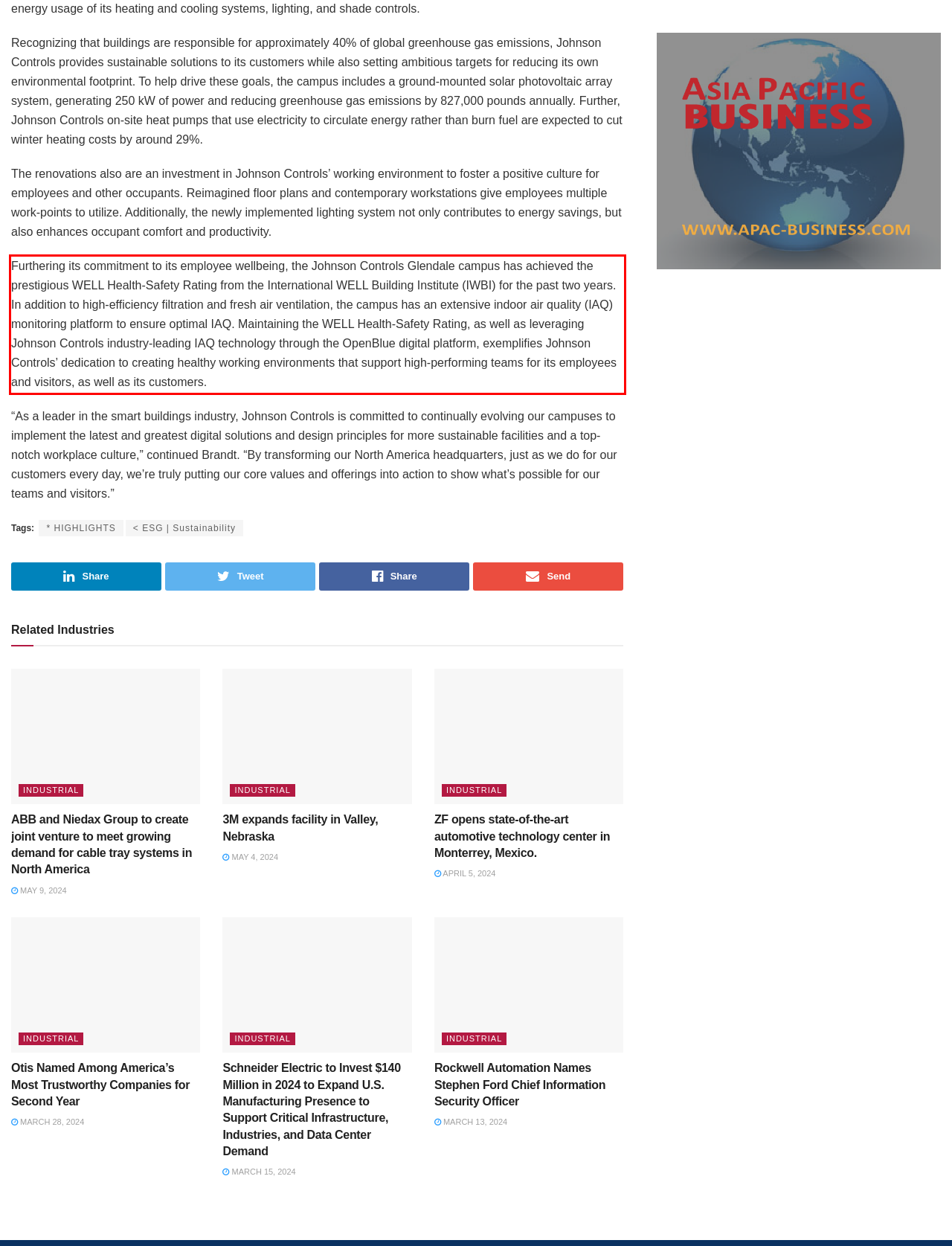With the given screenshot of a webpage, locate the red rectangle bounding box and extract the text content using OCR.

Furthering its commitment to its employee wellbeing, the Johnson Controls Glendale campus has achieved the prestigious WELL Health-Safety Rating from the International WELL Building Institute (IWBI) for the past two years. In addition to high-efficiency filtration and fresh air ventilation, the campus has an extensive indoor air quality (IAQ) monitoring platform to ensure optimal IAQ. Maintaining the WELL Health-Safety Rating, as well as leveraging Johnson Controls industry-leading IAQ technology through the OpenBlue digital platform, exemplifies Johnson Controls’ dedication to creating healthy working environments that support high-performing teams for its employees and visitors, as well as its customers.